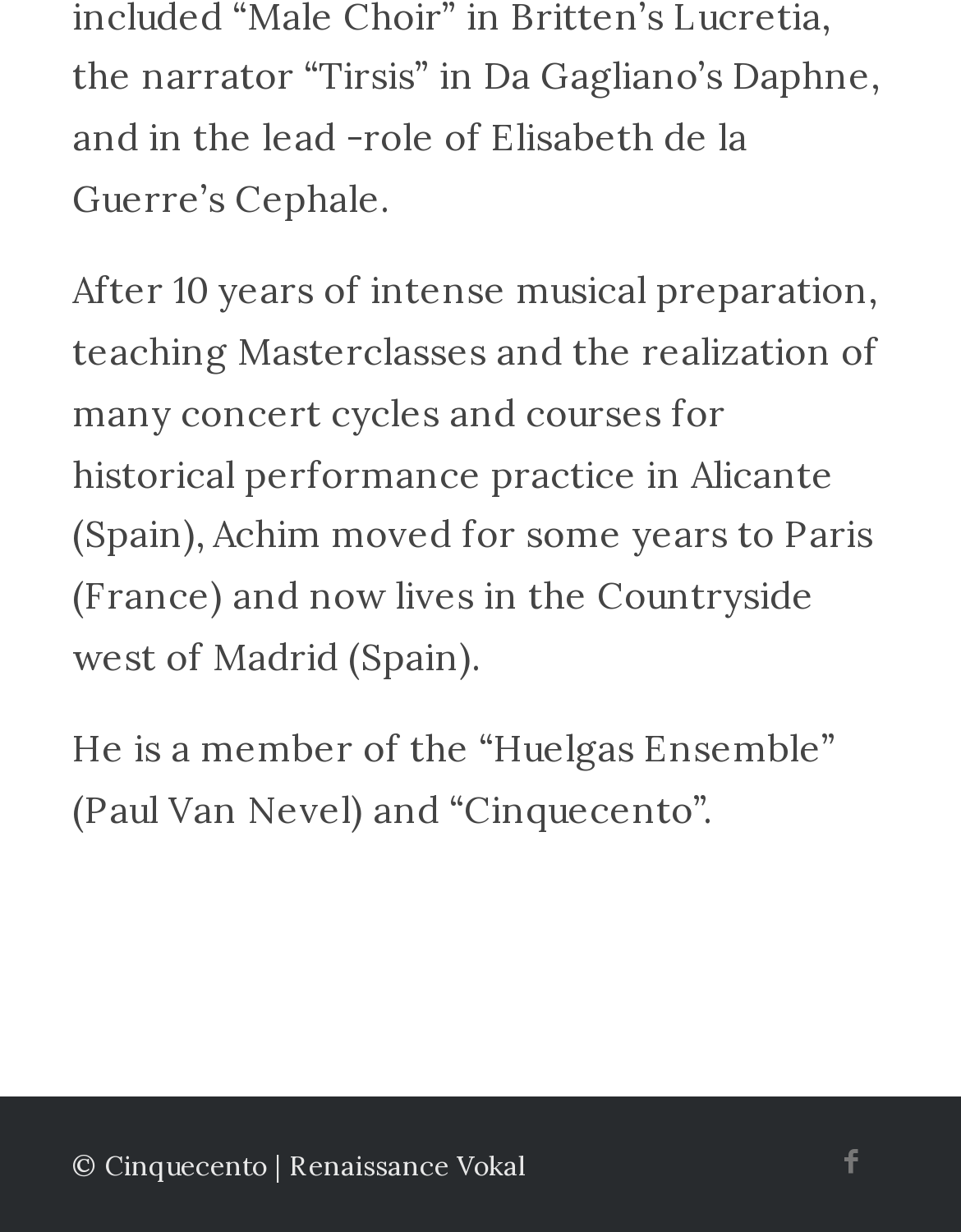Please locate the UI element described by "Facebook" and provide its bounding box coordinates.

[0.848, 0.911, 0.925, 0.971]